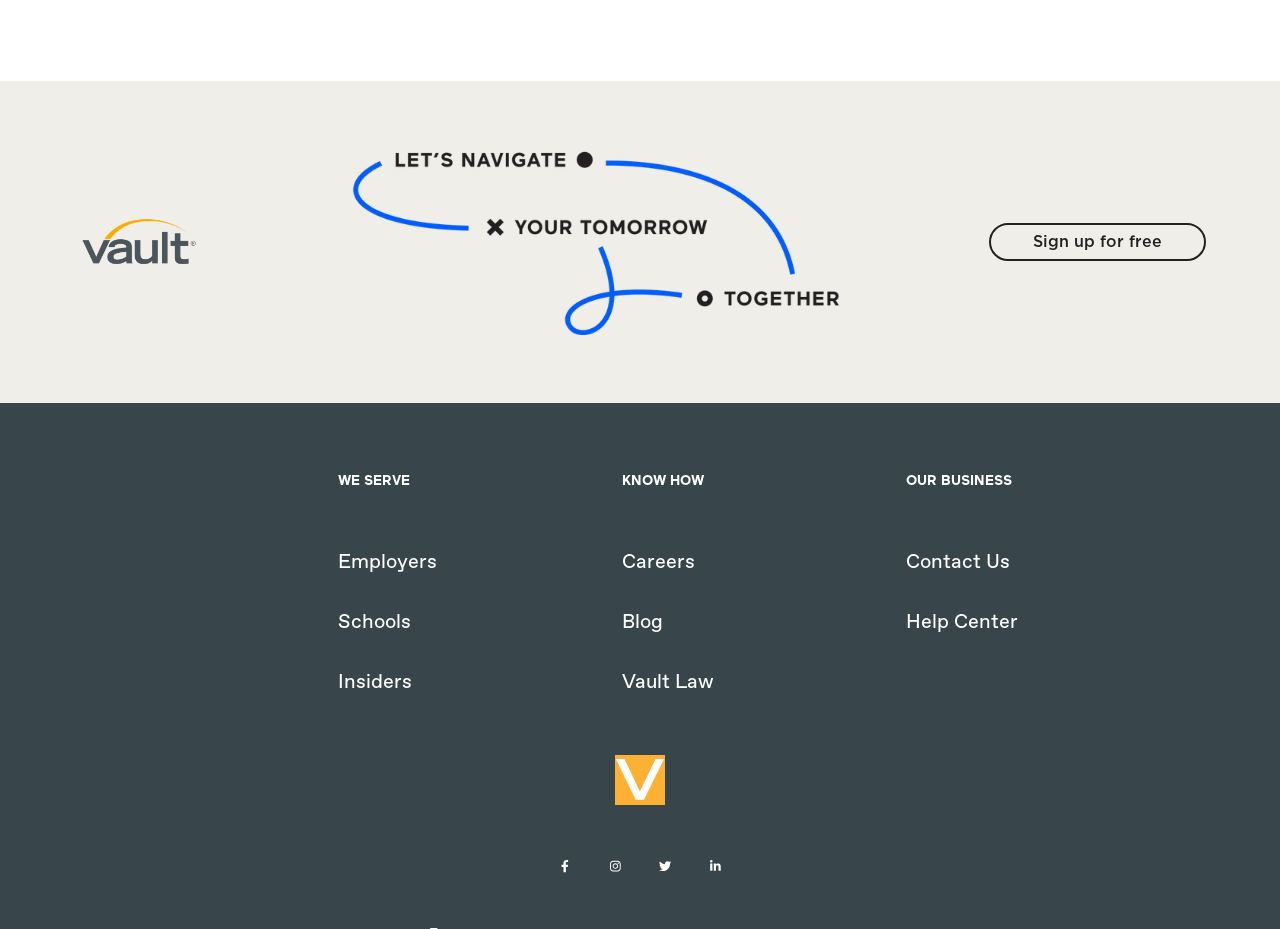Please mark the clickable region by giving the bounding box coordinates needed to complete this instruction: "Contact 'Us'".

[0.7, 0.595, 0.925, 0.616]